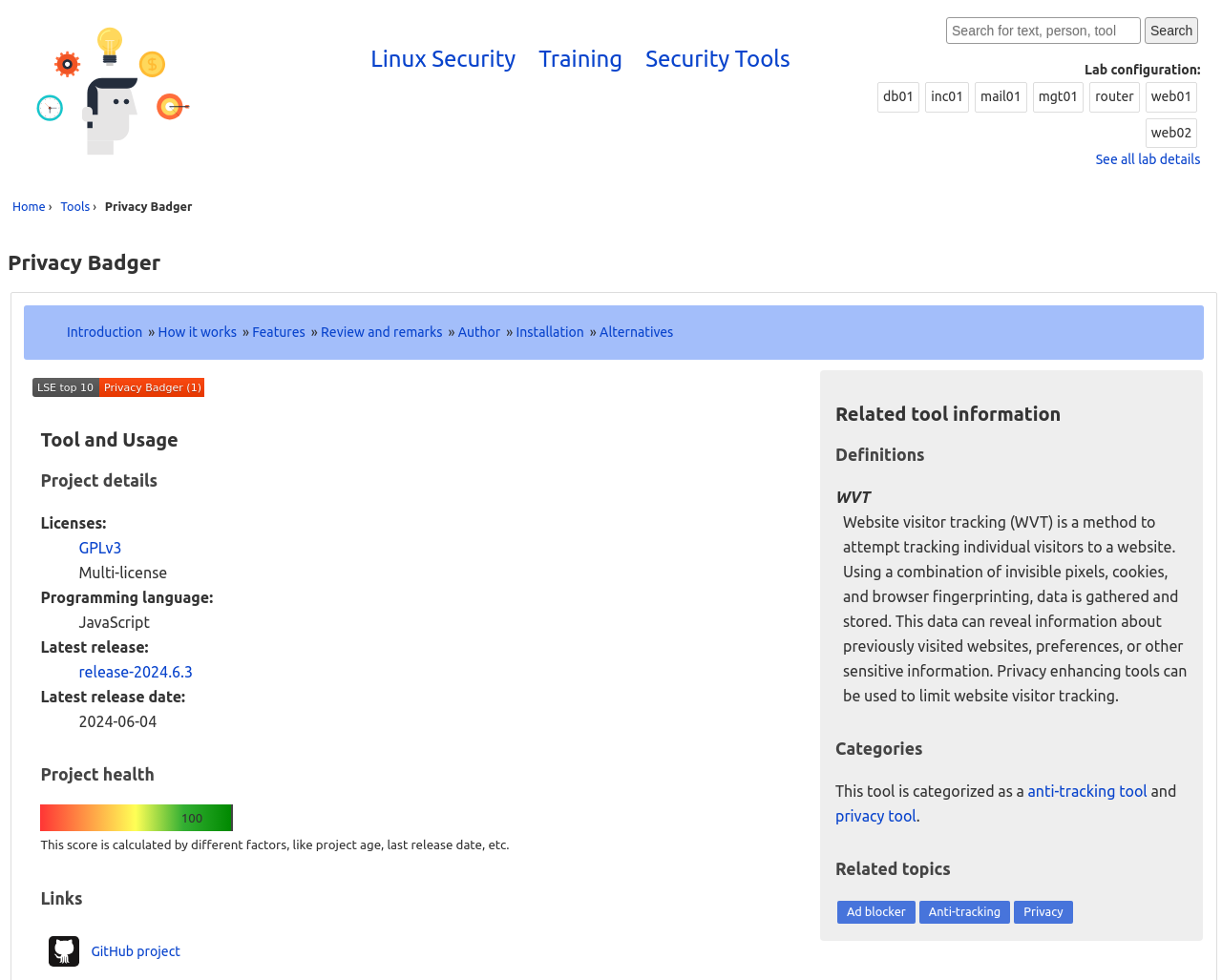From the element description: "Author", extract the bounding box coordinates of the UI element. The coordinates should be expressed as four float numbers between 0 and 1, in the order [left, top, right, bottom].

[0.375, 0.331, 0.41, 0.347]